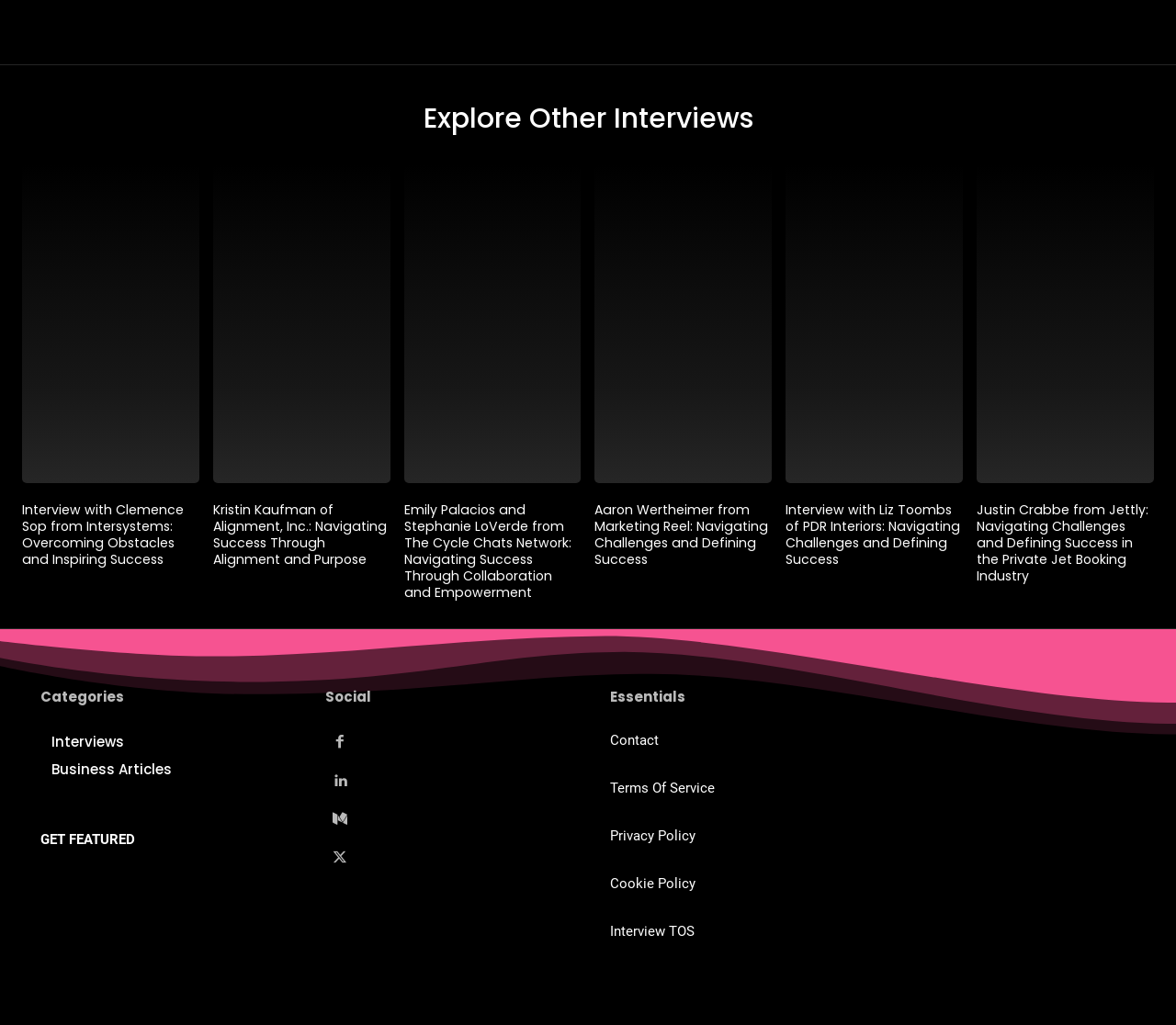What is the purpose of the 'GET FEATURED' link?
Provide a well-explained and detailed answer to the question.

The 'GET FEATURED' link is likely a call-to-action for users to submit their own content or stories to be featured on the webpage, based on the context of the webpage being an interview and article platform.